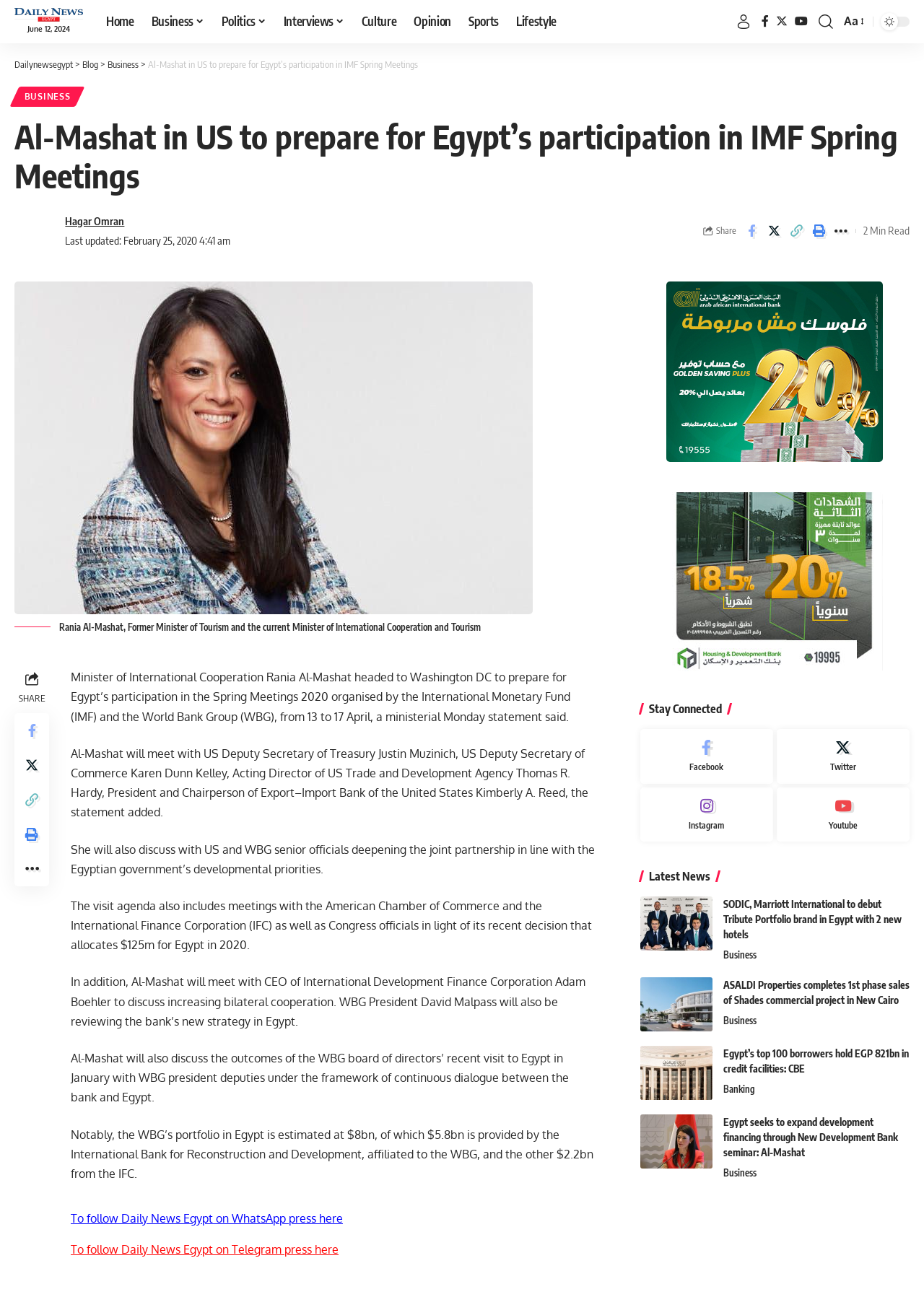Locate the bounding box coordinates of the clickable element to fulfill the following instruction: "Click on the 'SODIC, Marriott International to debut Tribute Portfolio brand in Egypt with 2 new hotels' link". Provide the coordinates as four float numbers between 0 and 1 in the format [left, top, right, bottom].

[0.693, 0.691, 0.771, 0.733]